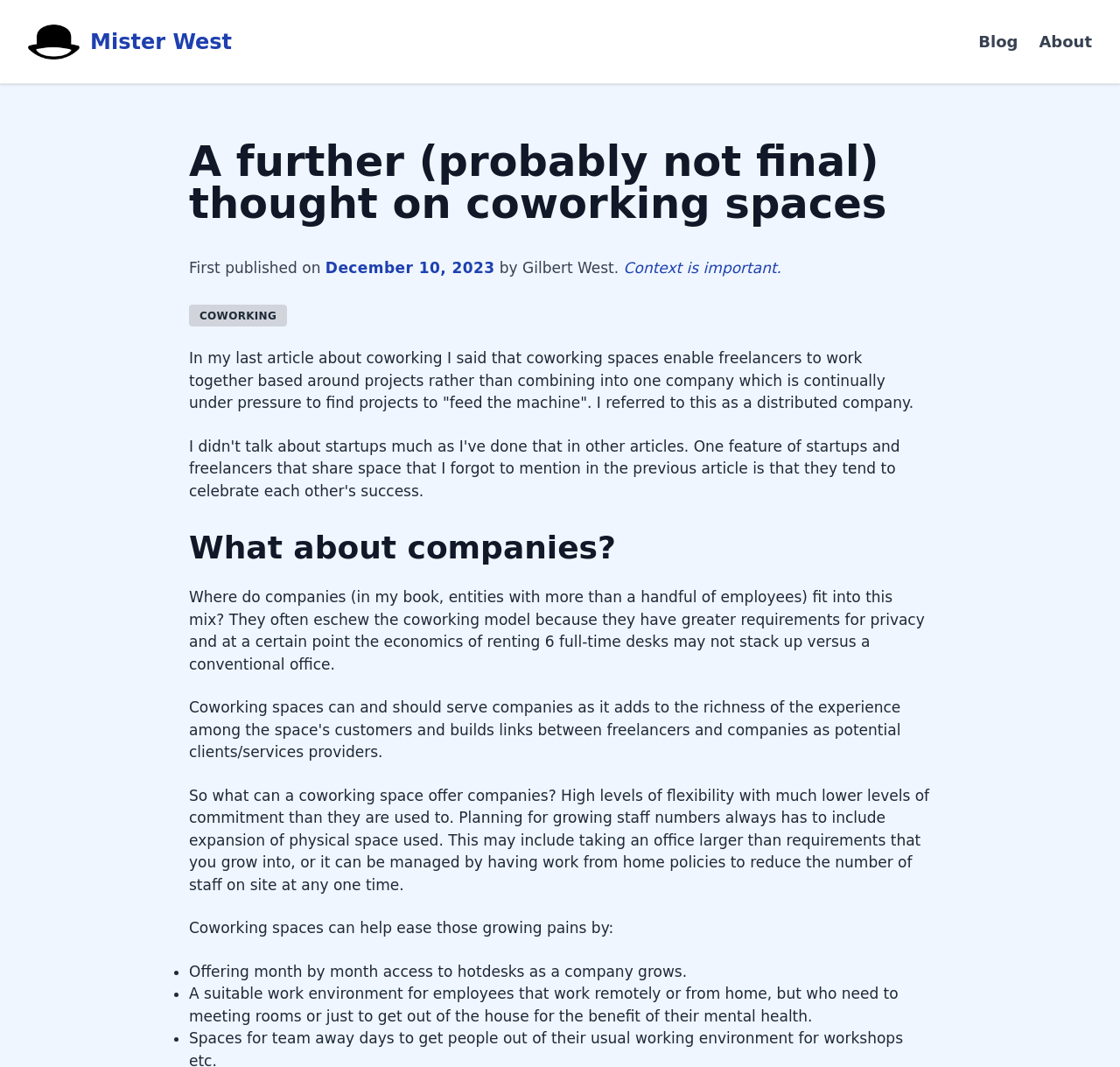Who is the author of this article?
Using the image, give a concise answer in the form of a single word or short phrase.

Gilbert West